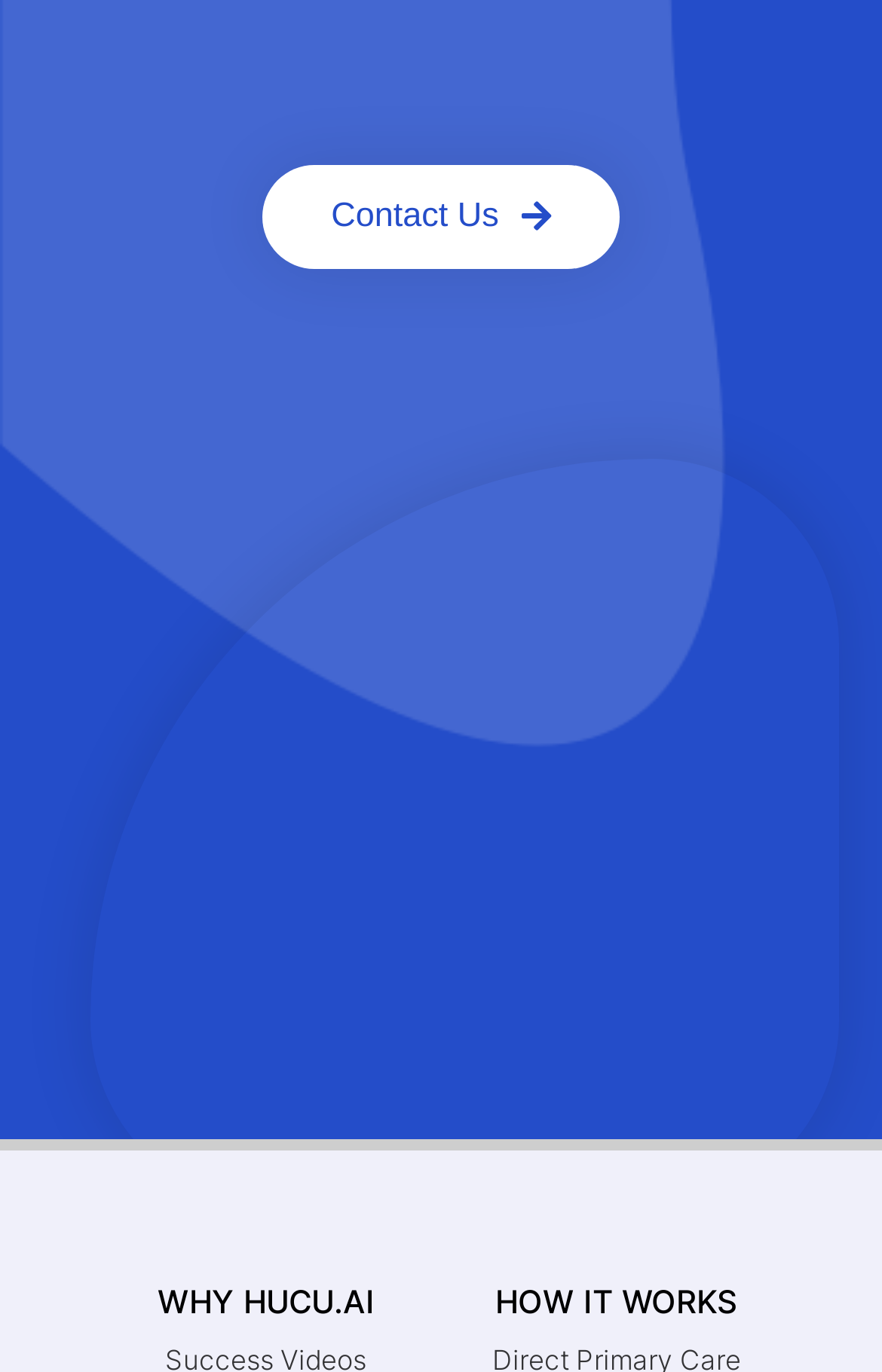Provide the bounding box coordinates, formatted as (top-left x, top-left y, bottom-right x, bottom-right y), with all values being floating point numbers between 0 and 1. Identify the bounding box of the UI element that matches the description: Success Videos

[0.103, 0.376, 0.5, 0.405]